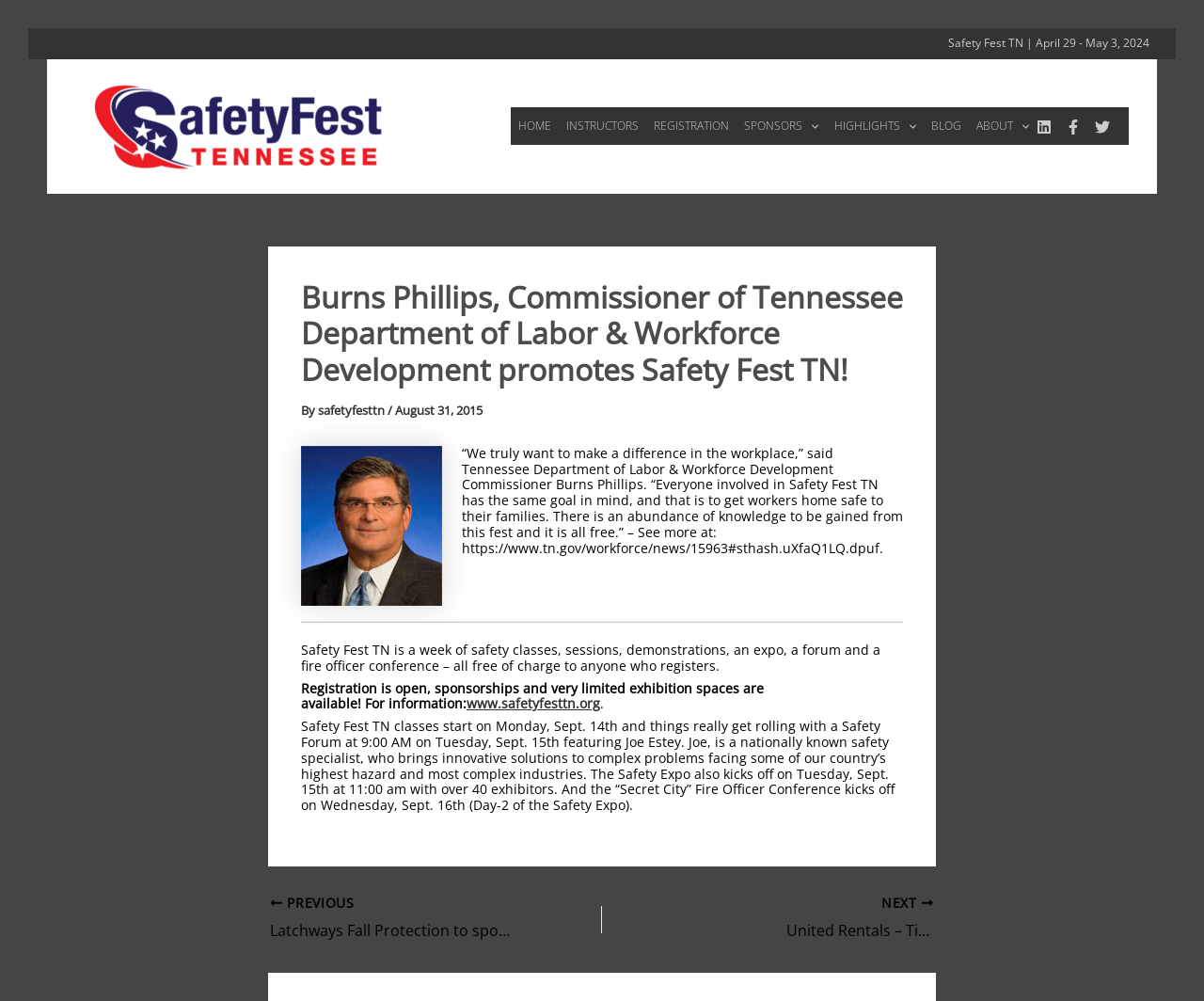Pinpoint the bounding box coordinates for the area that should be clicked to perform the following instruction: "Call (+91) 8452003030".

None